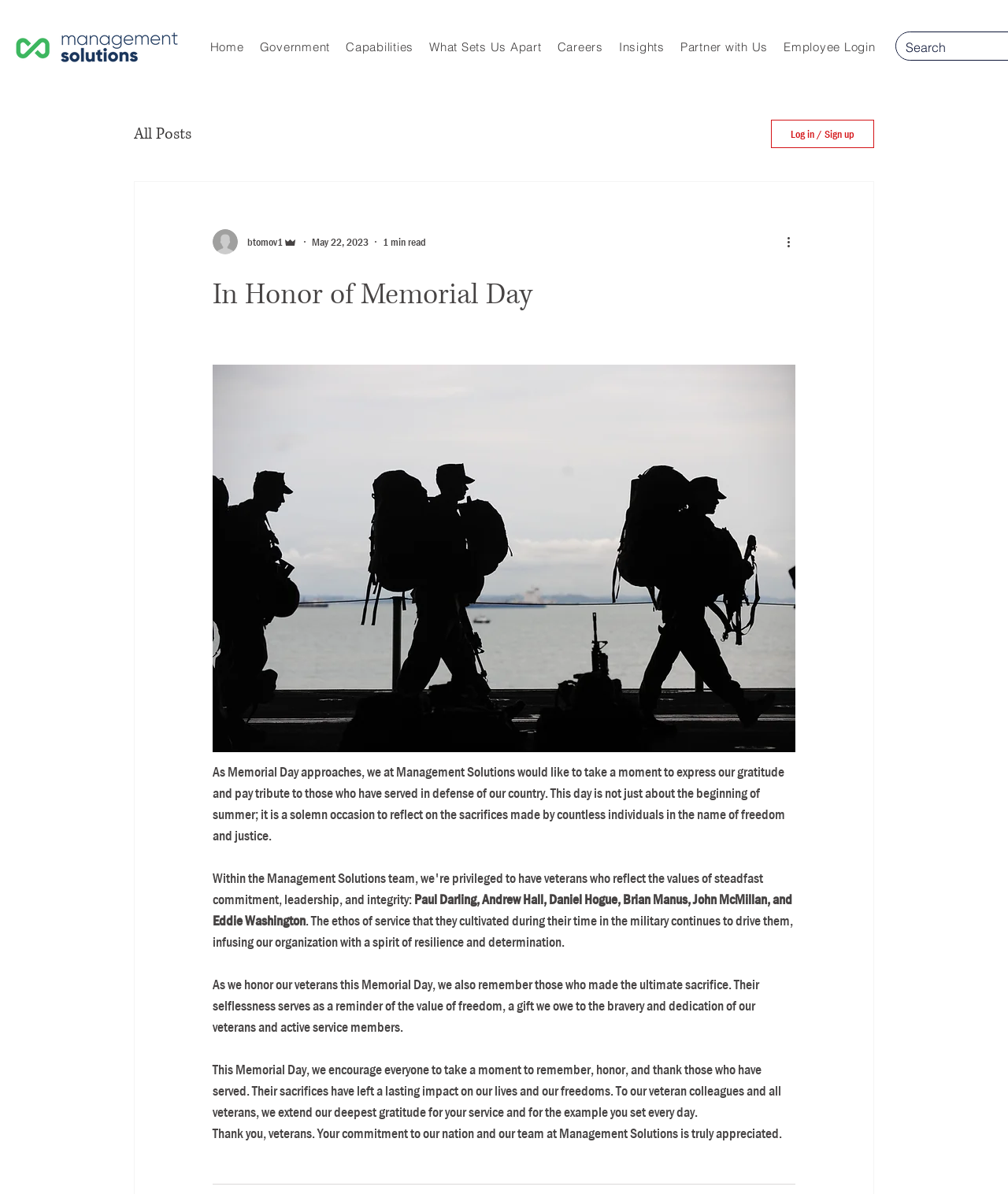Pinpoint the bounding box coordinates of the element you need to click to execute the following instruction: "Log in or sign up". The bounding box should be represented by four float numbers between 0 and 1, in the format [left, top, right, bottom].

[0.765, 0.1, 0.867, 0.124]